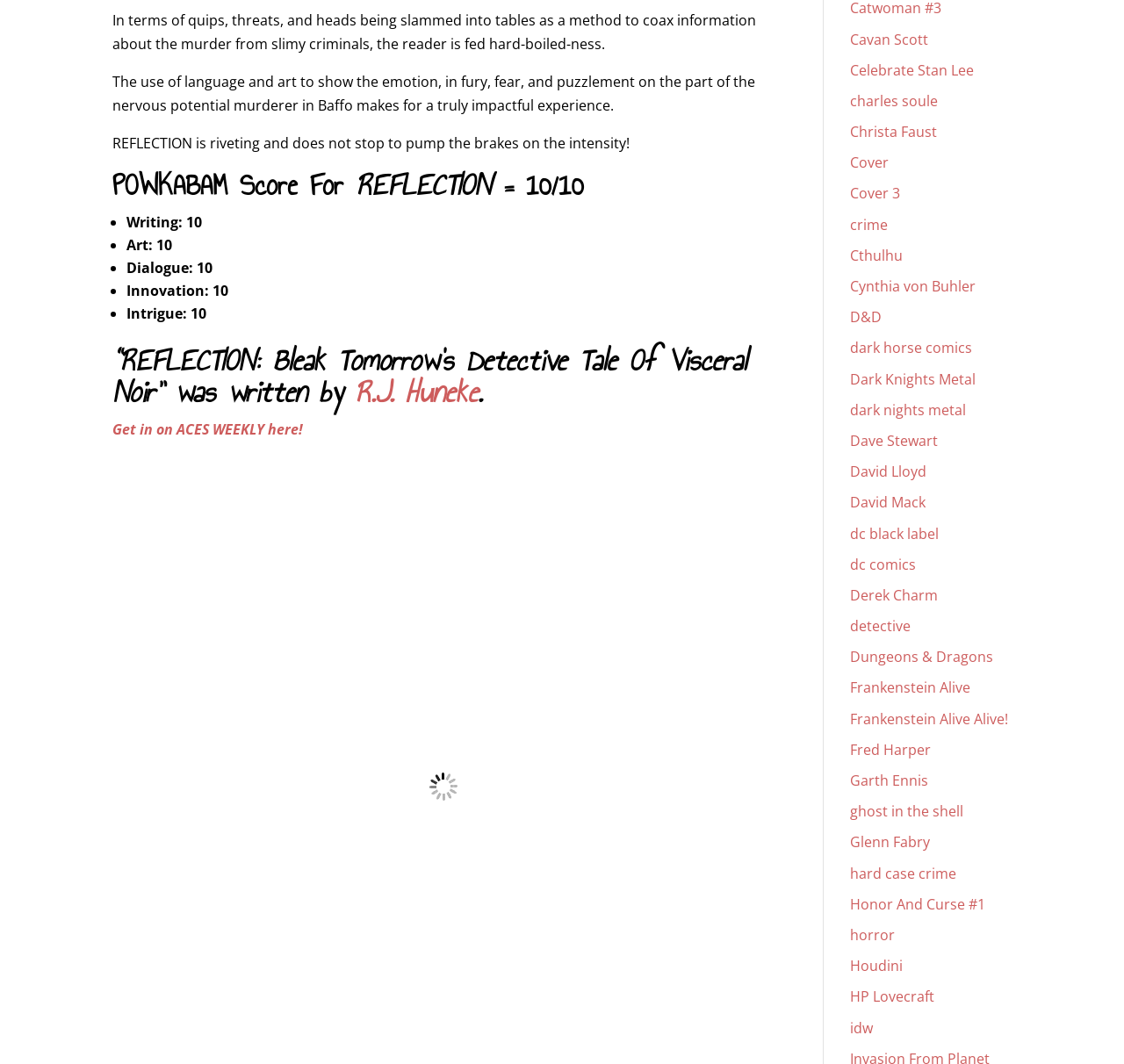Identify the bounding box coordinates of the region I need to click to complete this instruction: "Get in on ACES WEEKLY by clicking the link".

[0.1, 0.394, 0.27, 0.412]